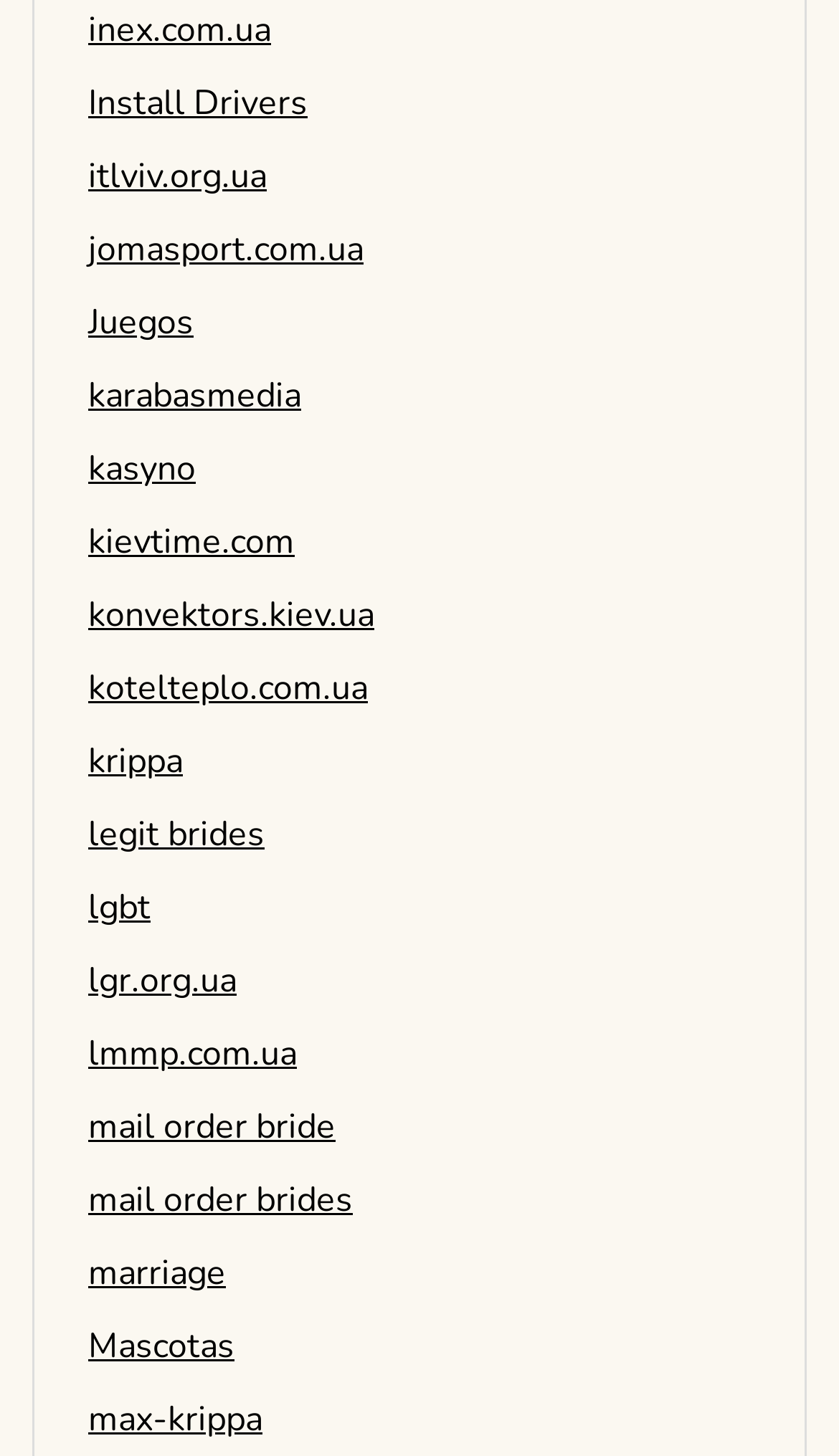Provide a short answer to the following question with just one word or phrase: Are there any links to Ukrainian websites?

Yes